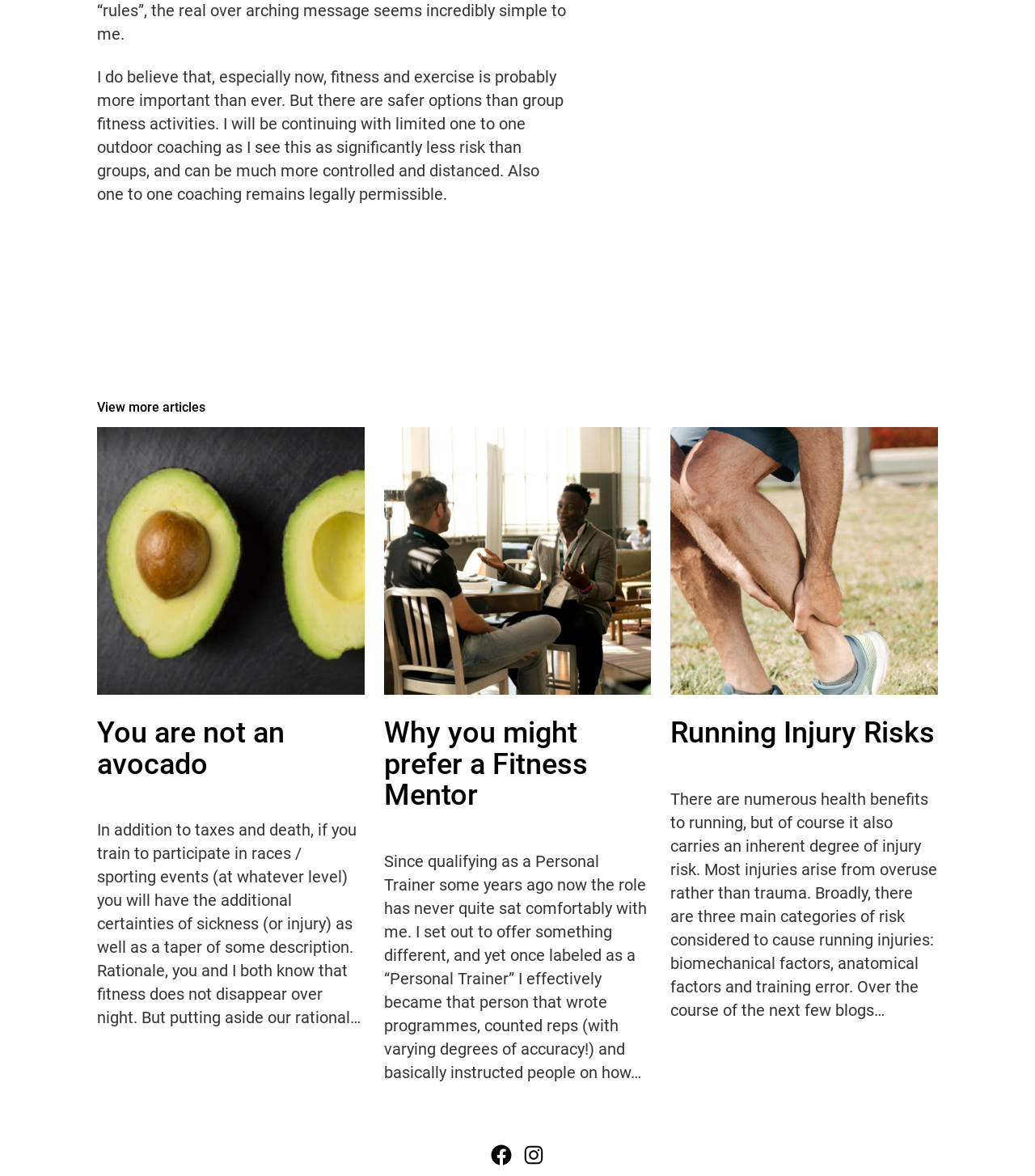Using the provided element description: "You are not an avocado", identify the bounding box coordinates. The coordinates should be four floats between 0 and 1 in the order [left, top, right, bottom].

[0.094, 0.61, 0.352, 0.663]